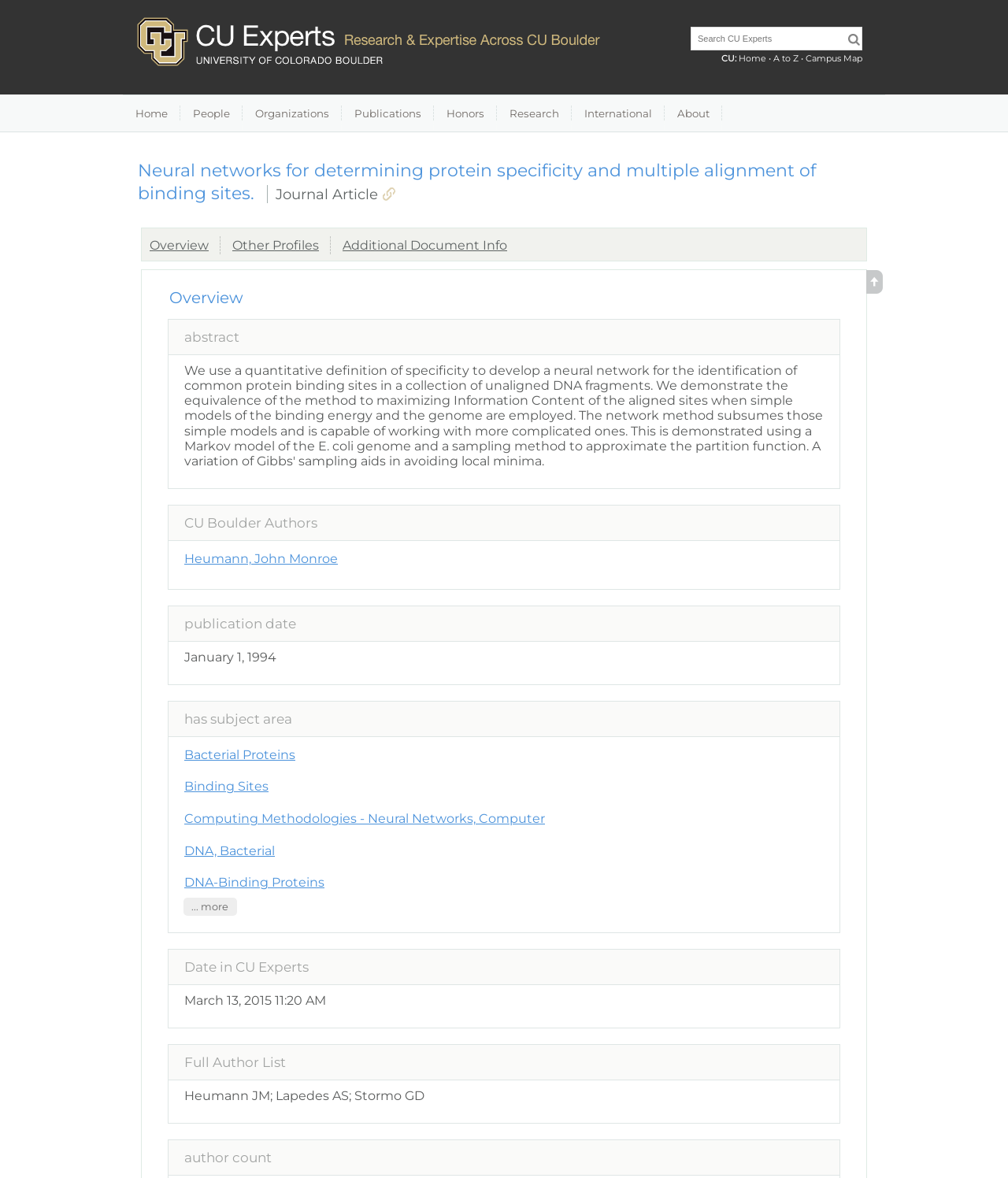Provide a brief response to the question below using one word or phrase:
What is the text of the first link on the webpage?

VIVO